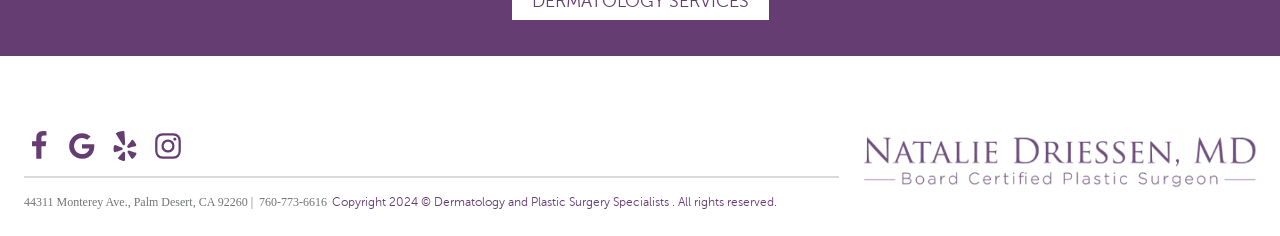Provide the bounding box for the UI element matching this description: "value="Send"".

None